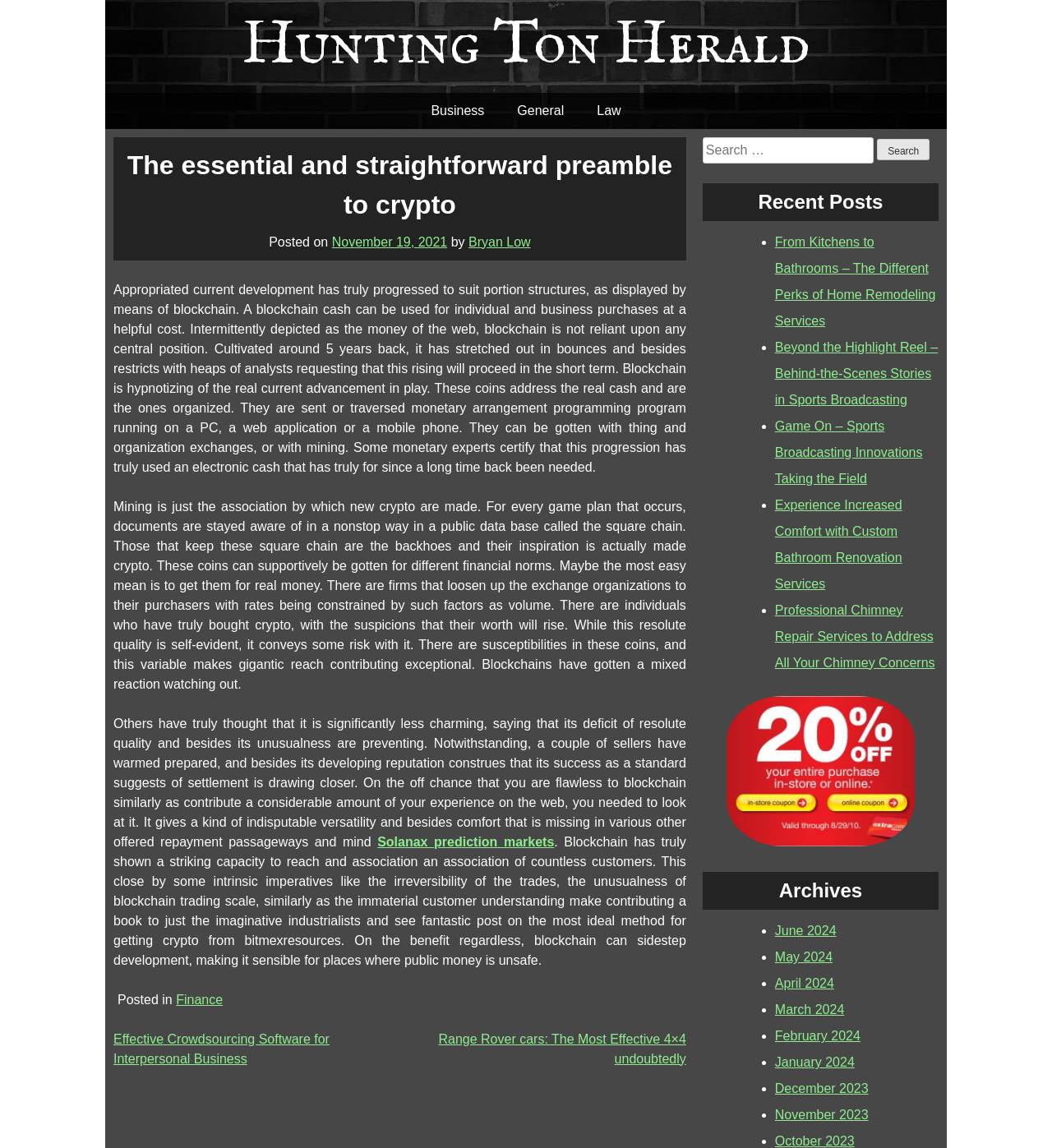Can you identify the bounding box coordinates of the clickable region needed to carry out this instruction: 'Read the 'Effective Crowdsourcing Software for Interpersonal Business' post'? The coordinates should be four float numbers within the range of 0 to 1, stated as [left, top, right, bottom].

[0.108, 0.899, 0.313, 0.928]